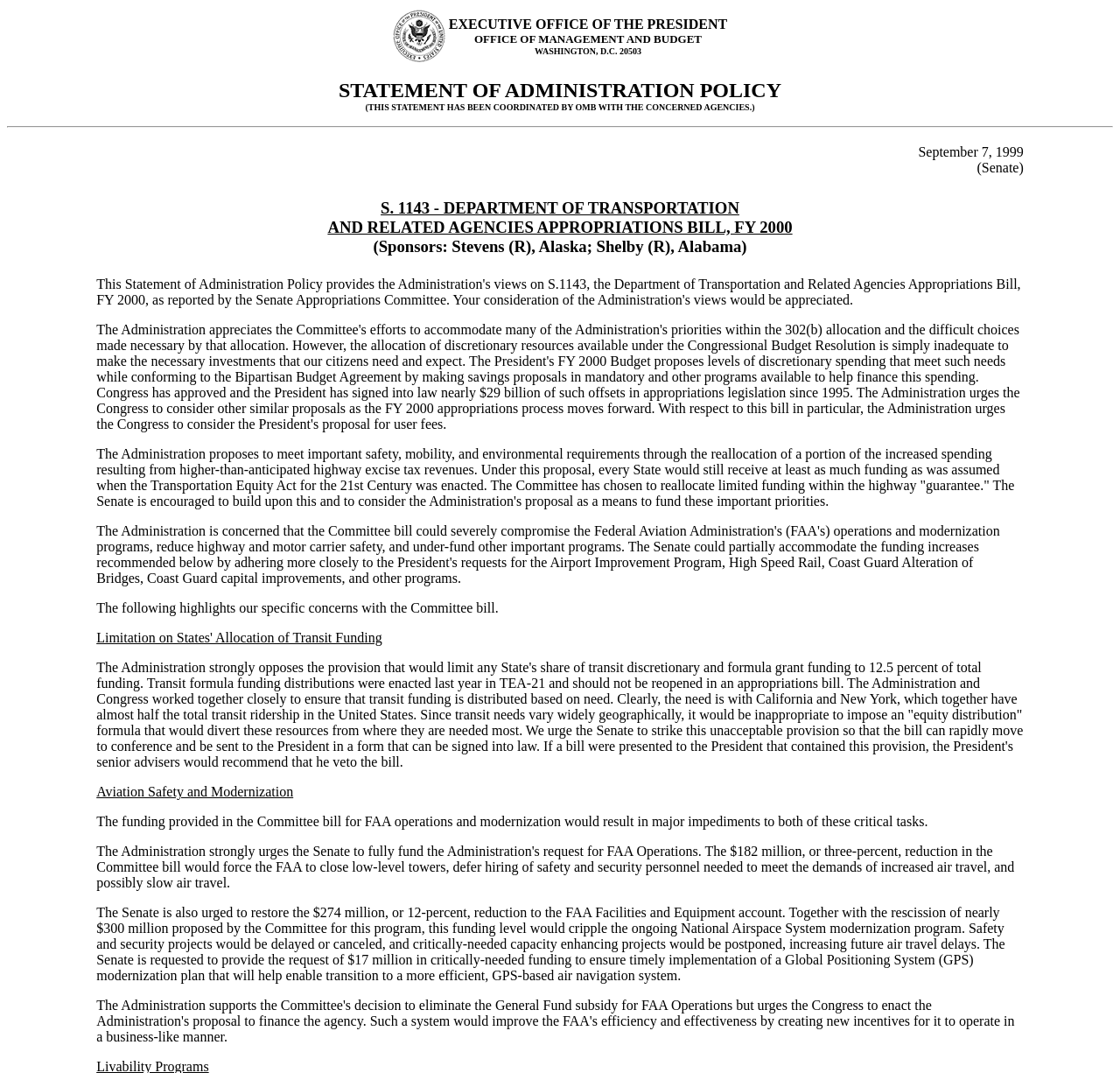Who are the sponsors of the bill?
Please answer the question with a single word or phrase, referencing the image.

Stevens (R), Alaska; Shelby (R), Alabama